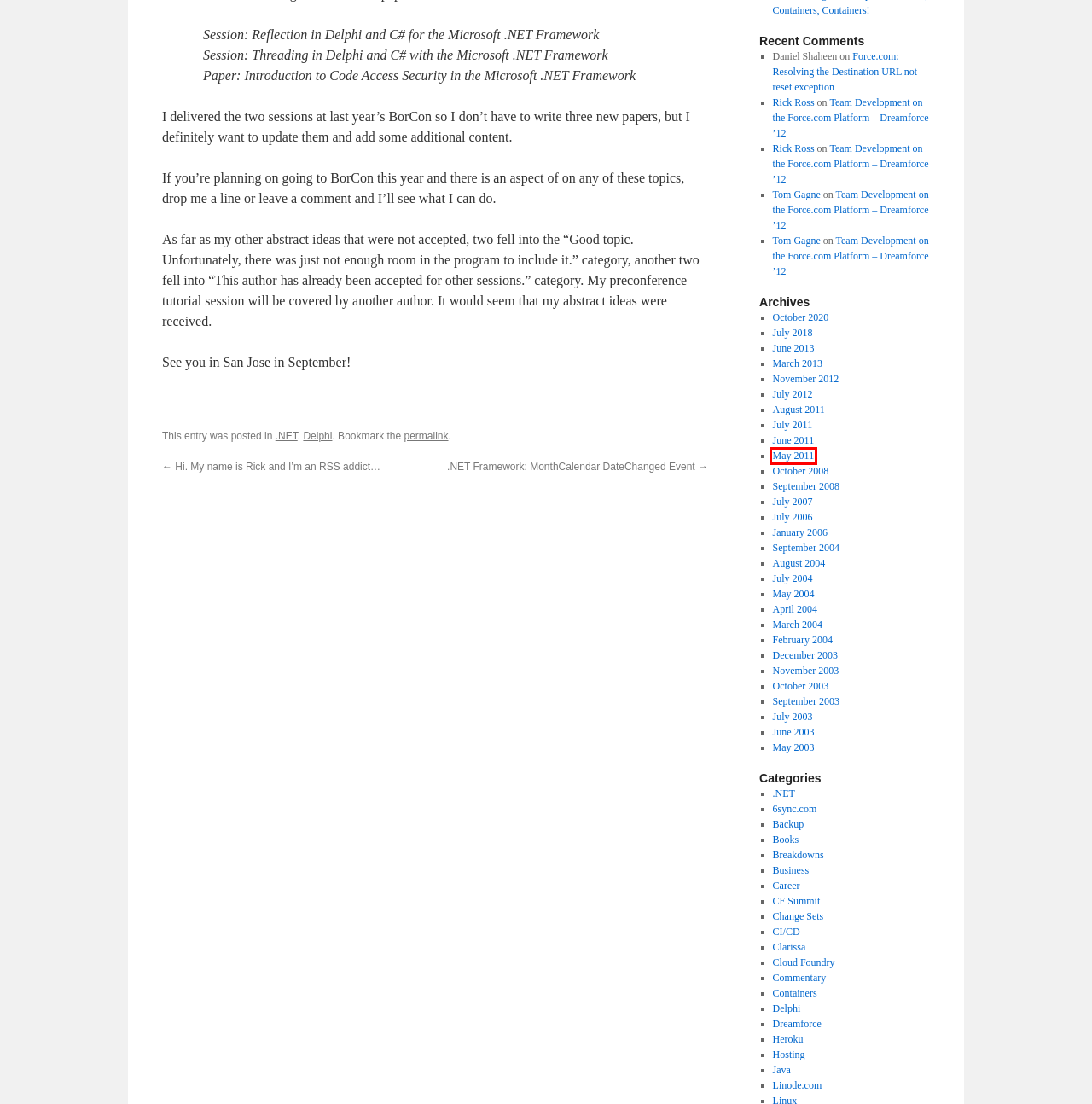You are provided with a screenshot of a webpage highlighting a UI element with a red bounding box. Choose the most suitable webpage description that matches the new page after clicking the element in the bounding box. Here are the candidates:
A. July | 2004 | Rick-Ross.com
B. May | 2011 | Rick-Ross.com
C. CI/CD | Rick-Ross.com
D. Breakdowns | Rick-Ross.com
E. September | 2008 | Rick-Ross.com
F. Change Sets | Rick-Ross.com
G. July | 2018 | Rick-Ross.com
H. July | 2003 | Rick-Ross.com

B